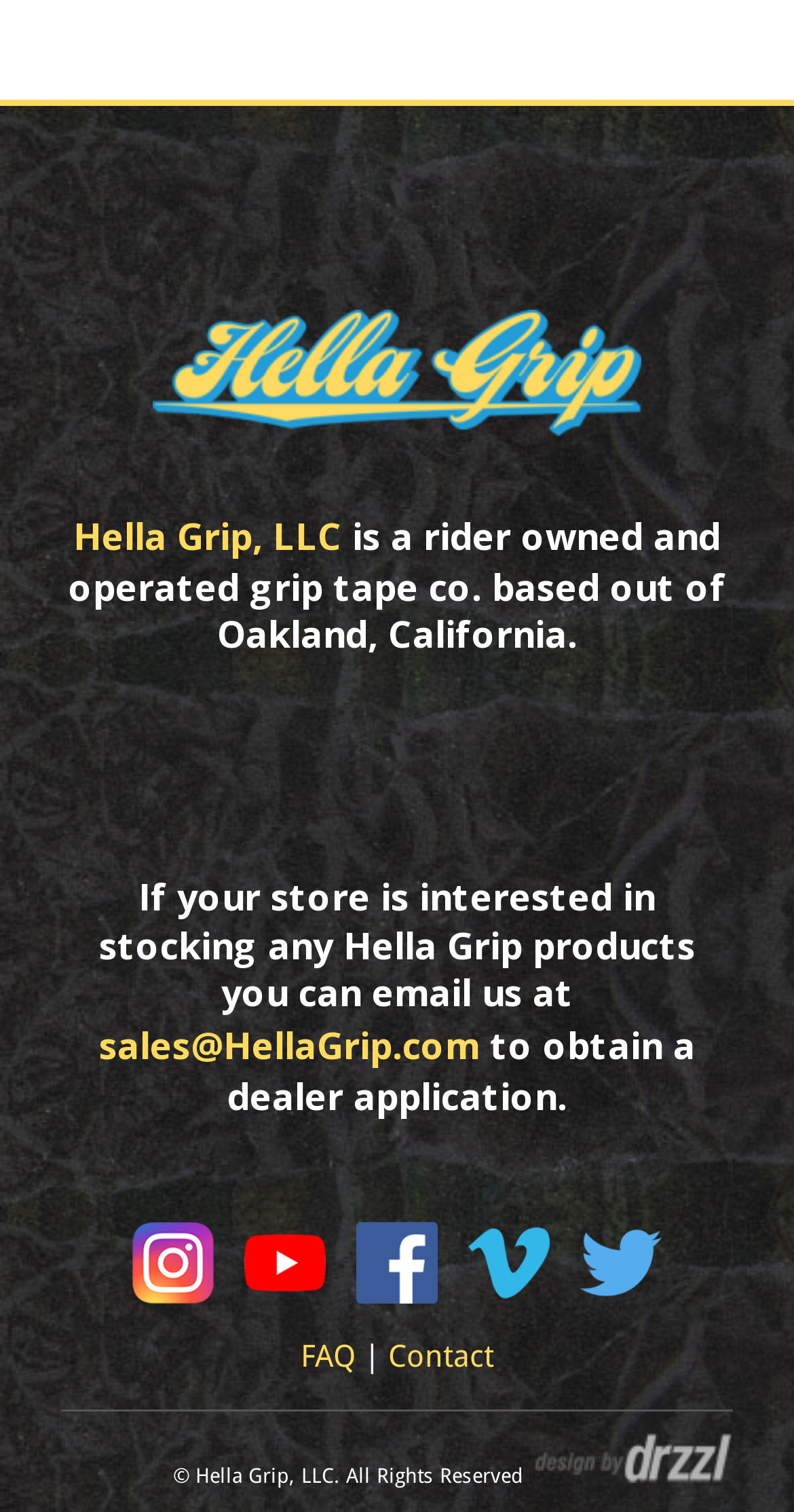Find the bounding box coordinates of the area to click in order to follow the instruction: "Contact Hella Grip".

[0.488, 0.885, 0.622, 0.909]